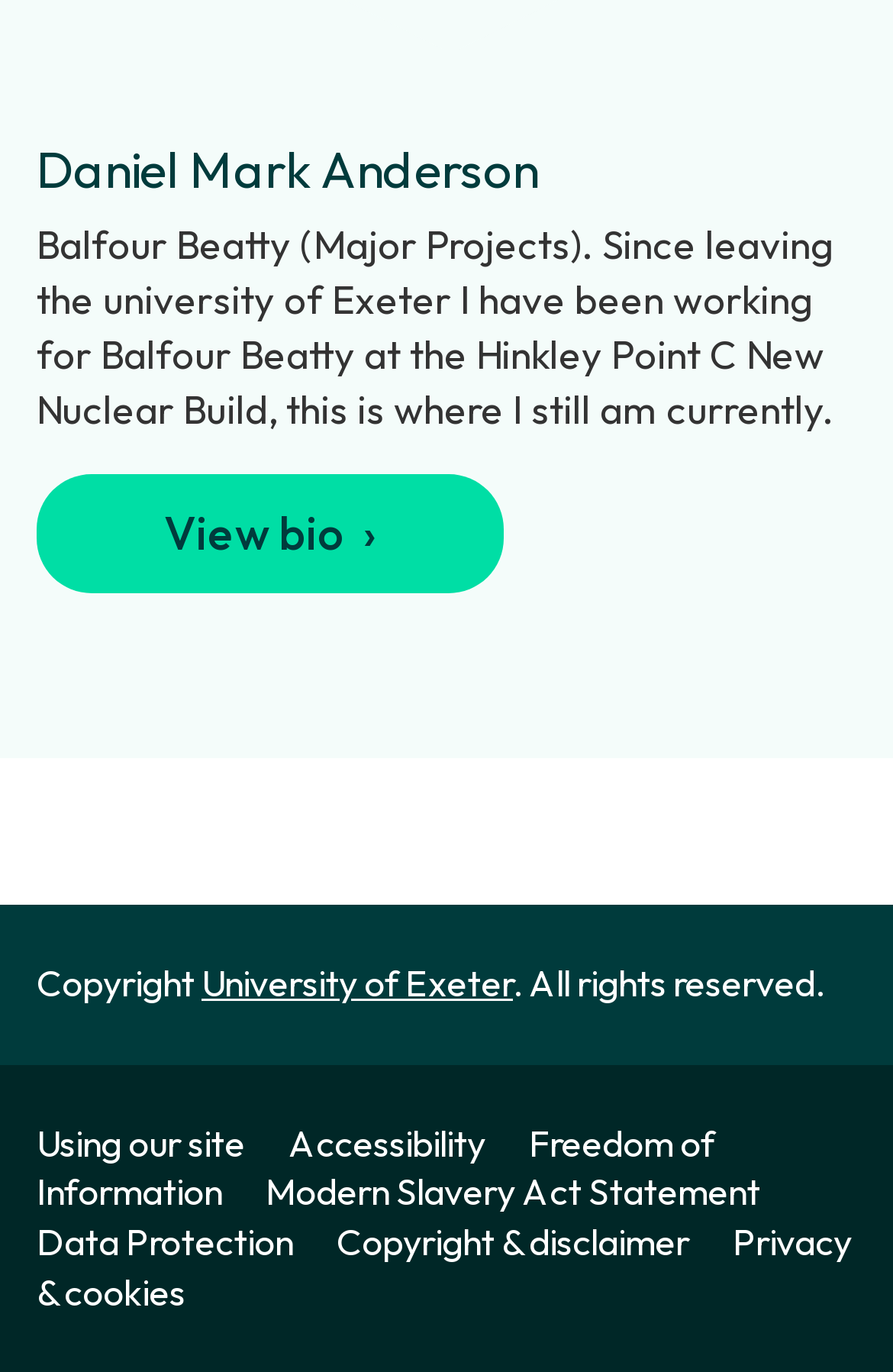Where did the person study?
Using the information presented in the image, please offer a detailed response to the question.

The person's bio mentions that they attended the University of Exeter, which is a university in the UK.